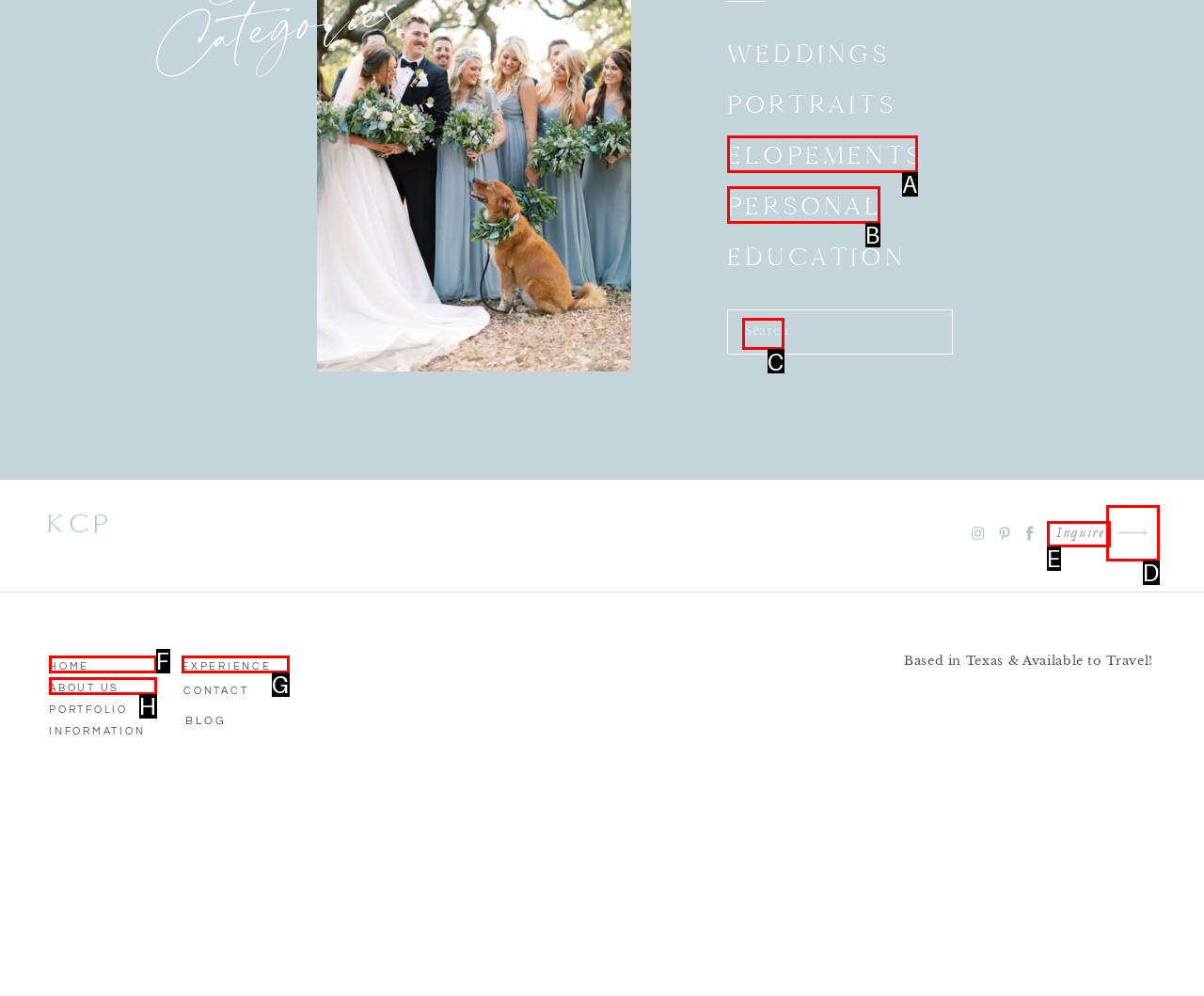Identify the HTML element to select in order to accomplish the following task: Search for something
Reply with the letter of the chosen option from the given choices directly.

C